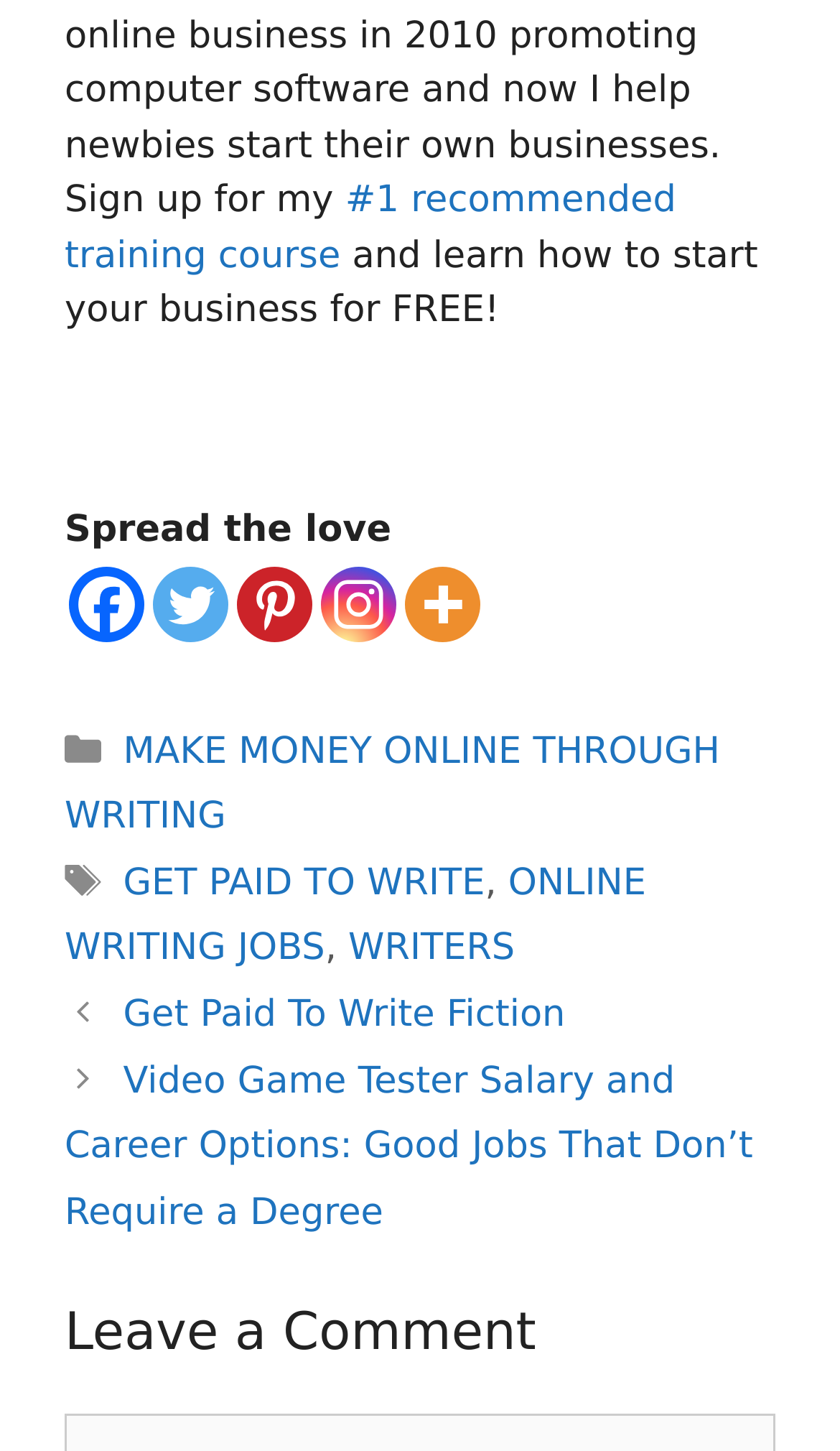Please locate the bounding box coordinates of the element that should be clicked to achieve the given instruction: "Explore the 'MAKE MONEY ONLINE THROUGH WRITING' category".

[0.077, 0.503, 0.857, 0.578]